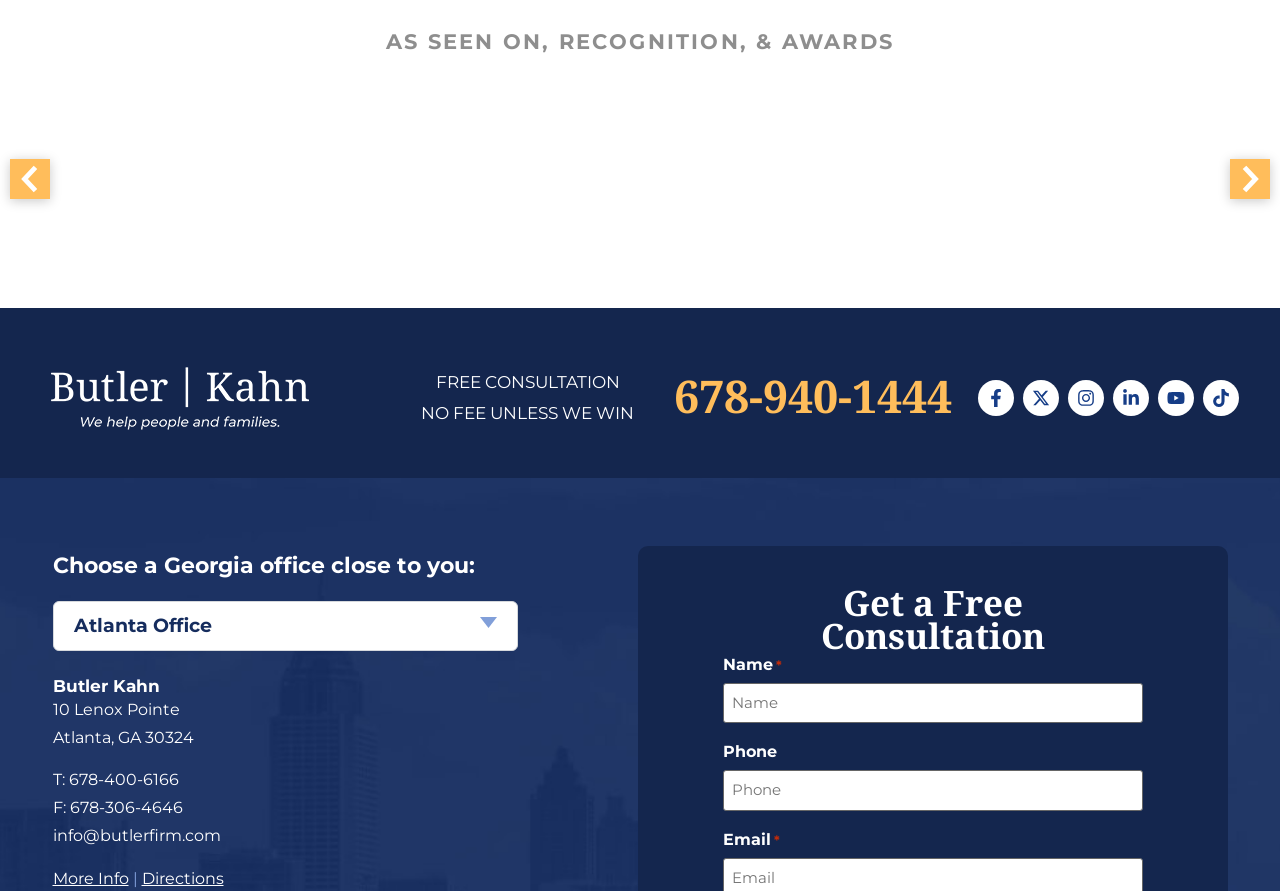What is the purpose of the form at the bottom?
Give a single word or phrase answer based on the content of the image.

Get a Free Consultation